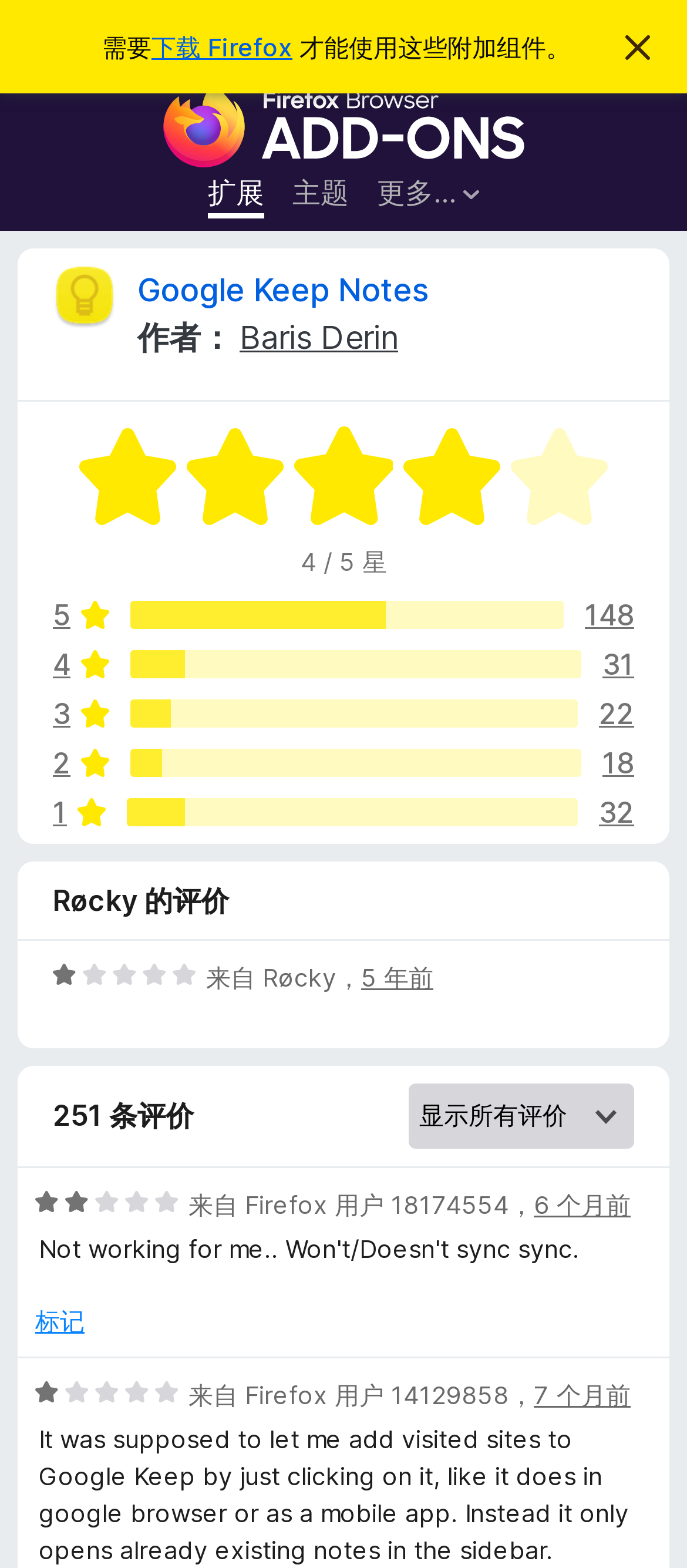Identify the bounding box coordinates for the UI element mentioned here: "5 年前". Provide the coordinates as four float values between 0 and 1, i.e., [left, top, right, bottom].

[0.526, 0.613, 0.631, 0.633]